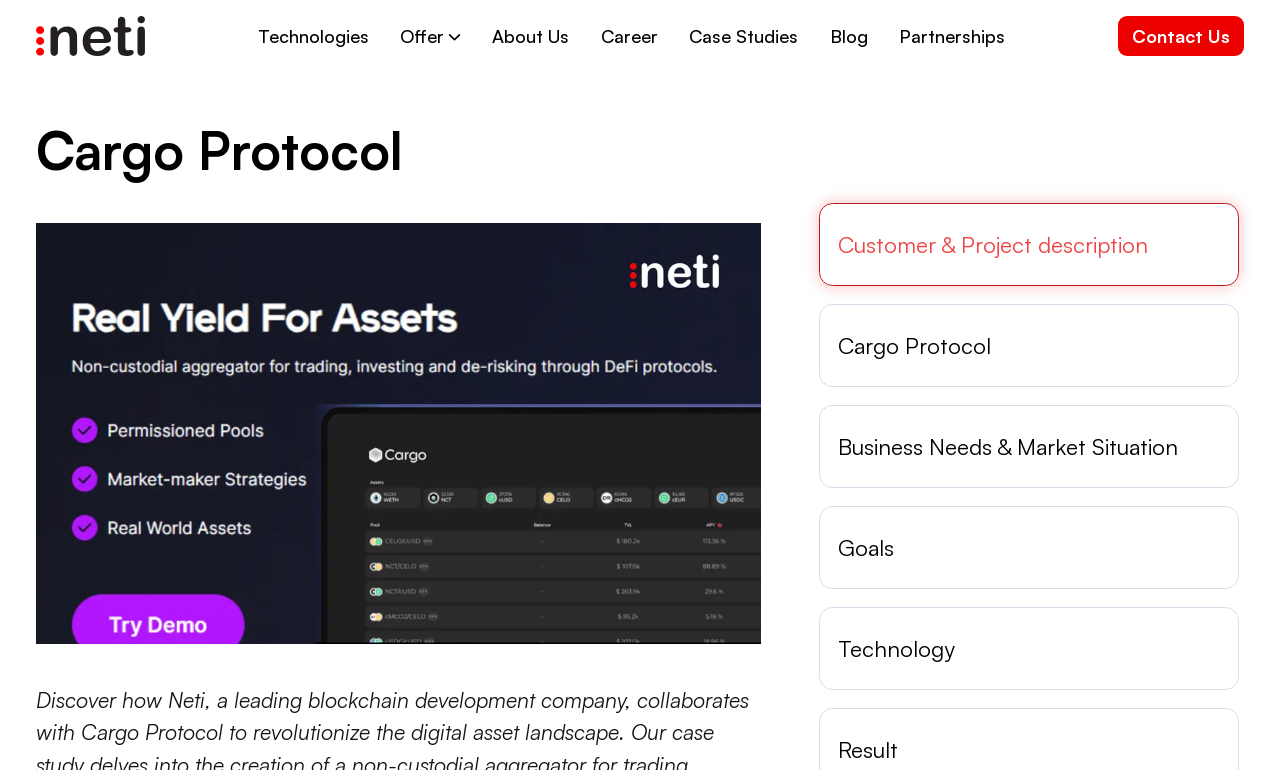Please find the bounding box coordinates of the element's region to be clicked to carry out this instruction: "Subscribe to the article".

None